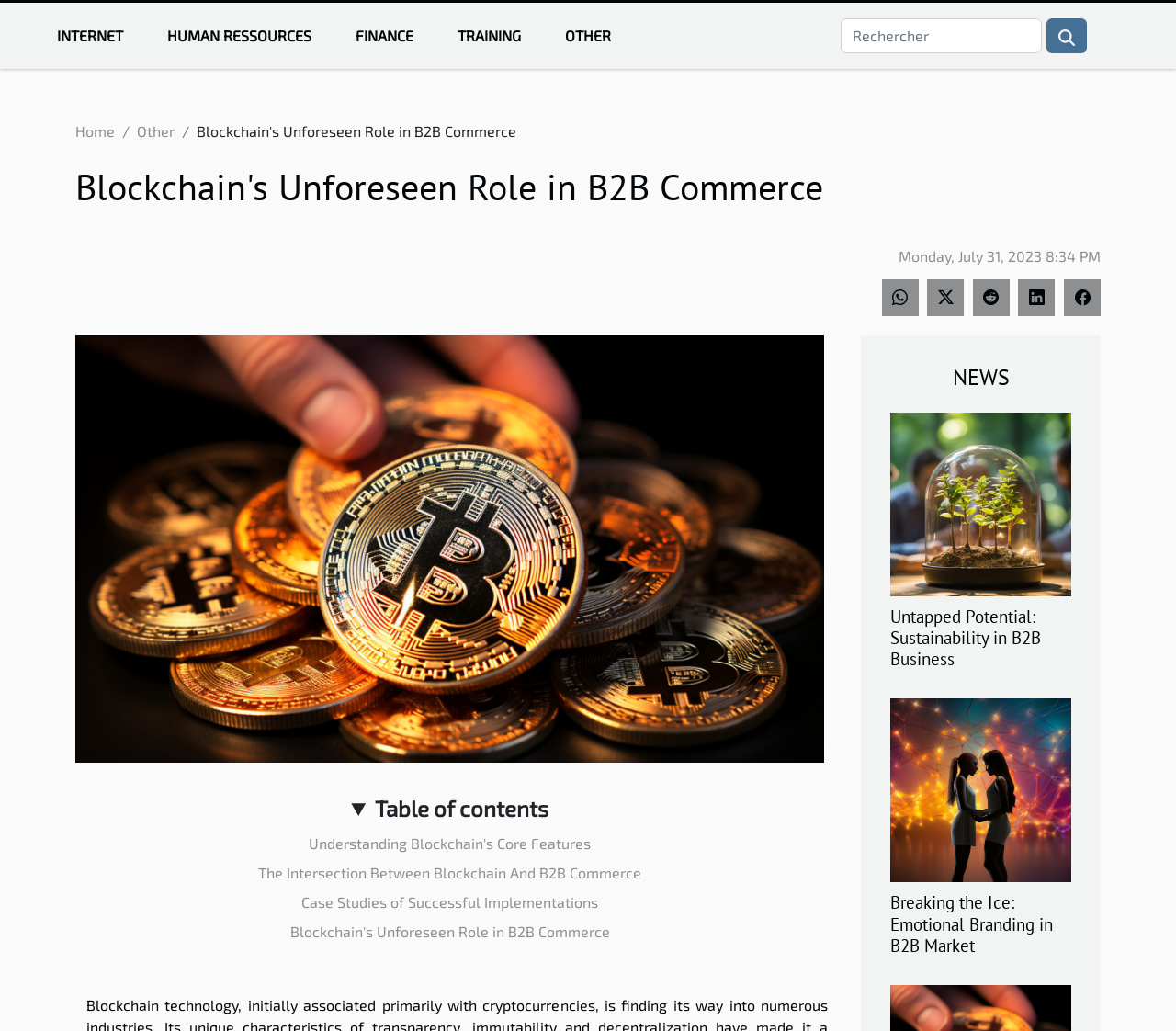Answer this question using a single word or a brief phrase:
How many news articles are displayed on the webpage?

2